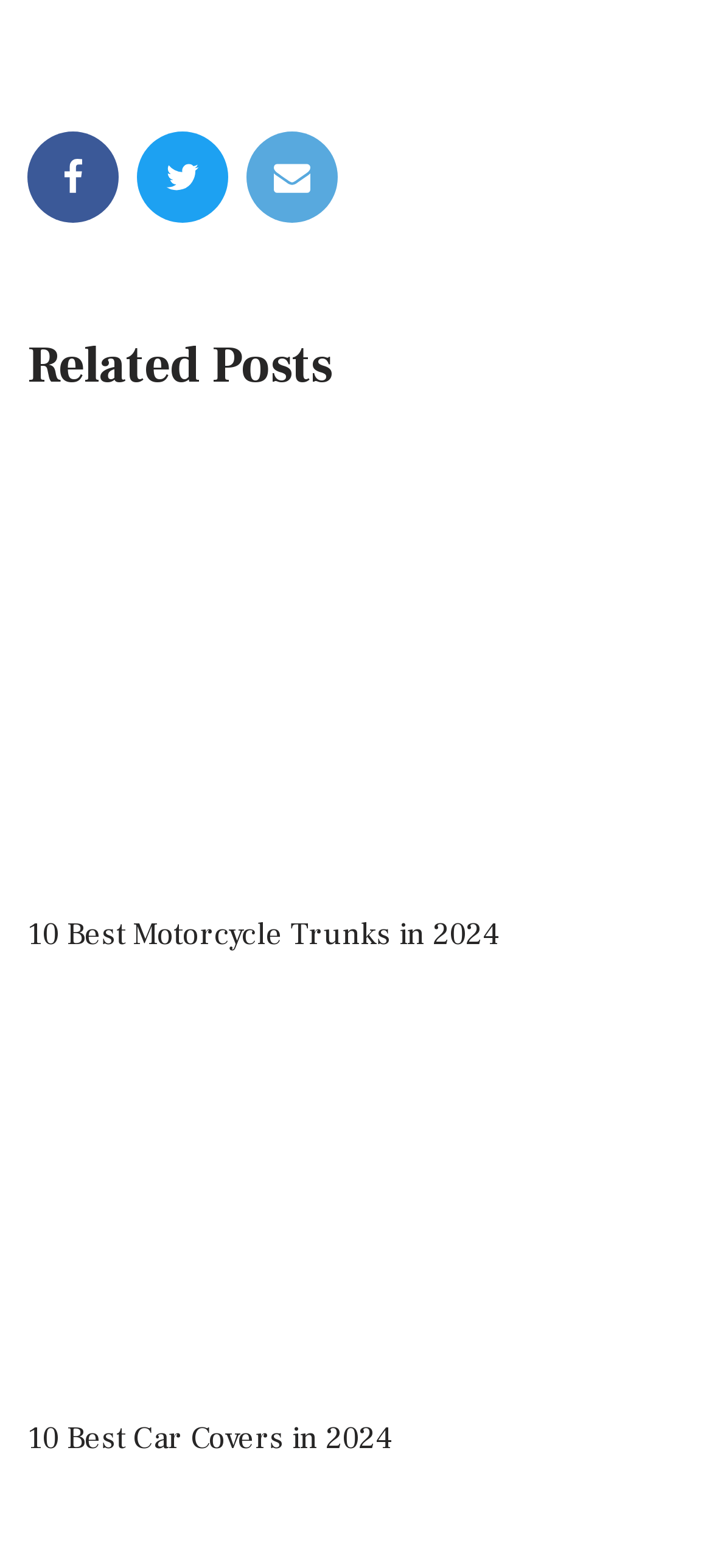What is the topic of the first related post?
Look at the image and respond with a one-word or short phrase answer.

Motorcycle Trunks